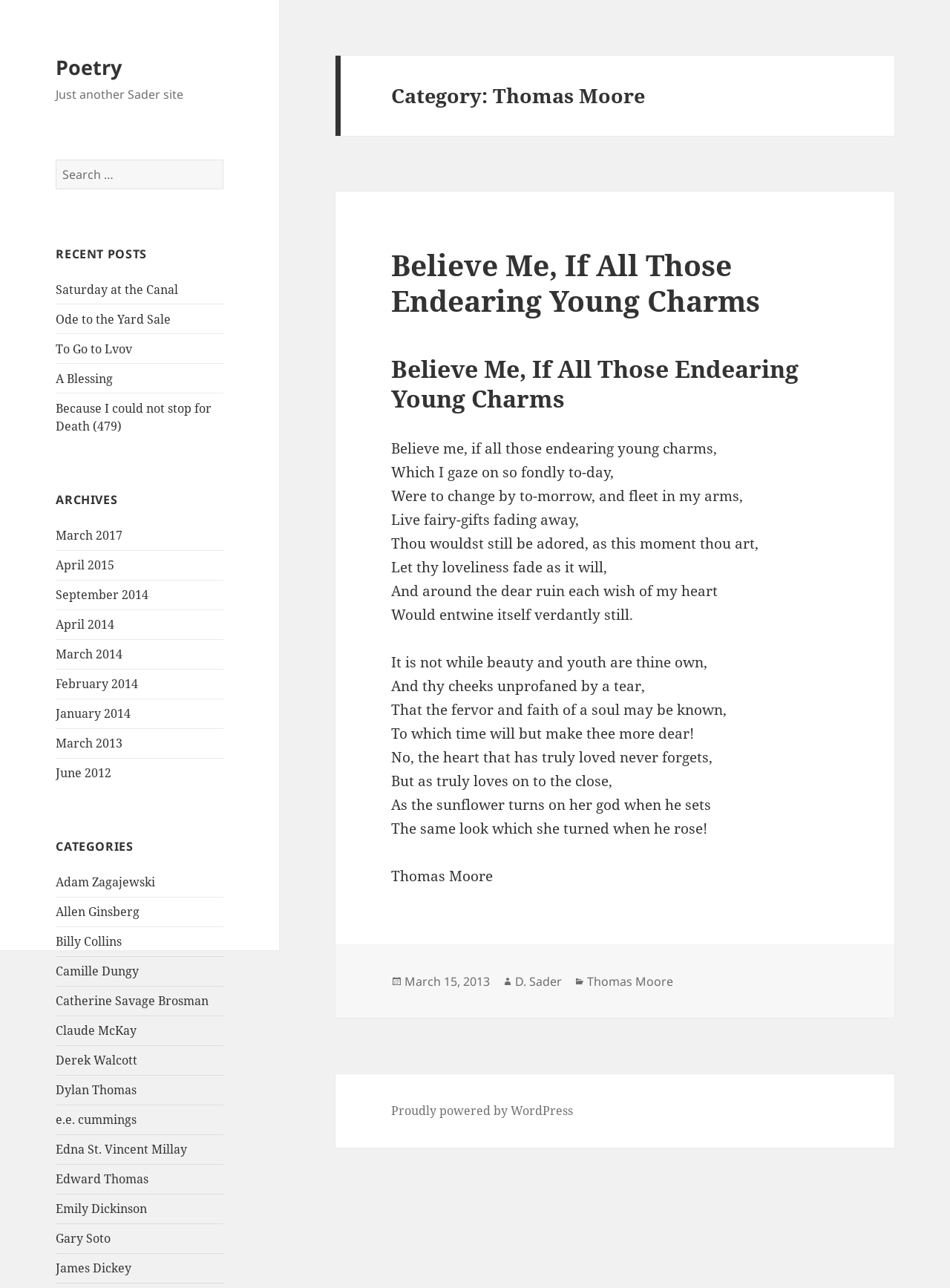Locate the bounding box coordinates of the element to click to perform the following action: 'Explore category 'Adam Zagajewski''. The coordinates should be given as four float values between 0 and 1, in the form of [left, top, right, bottom].

[0.059, 0.679, 0.164, 0.691]